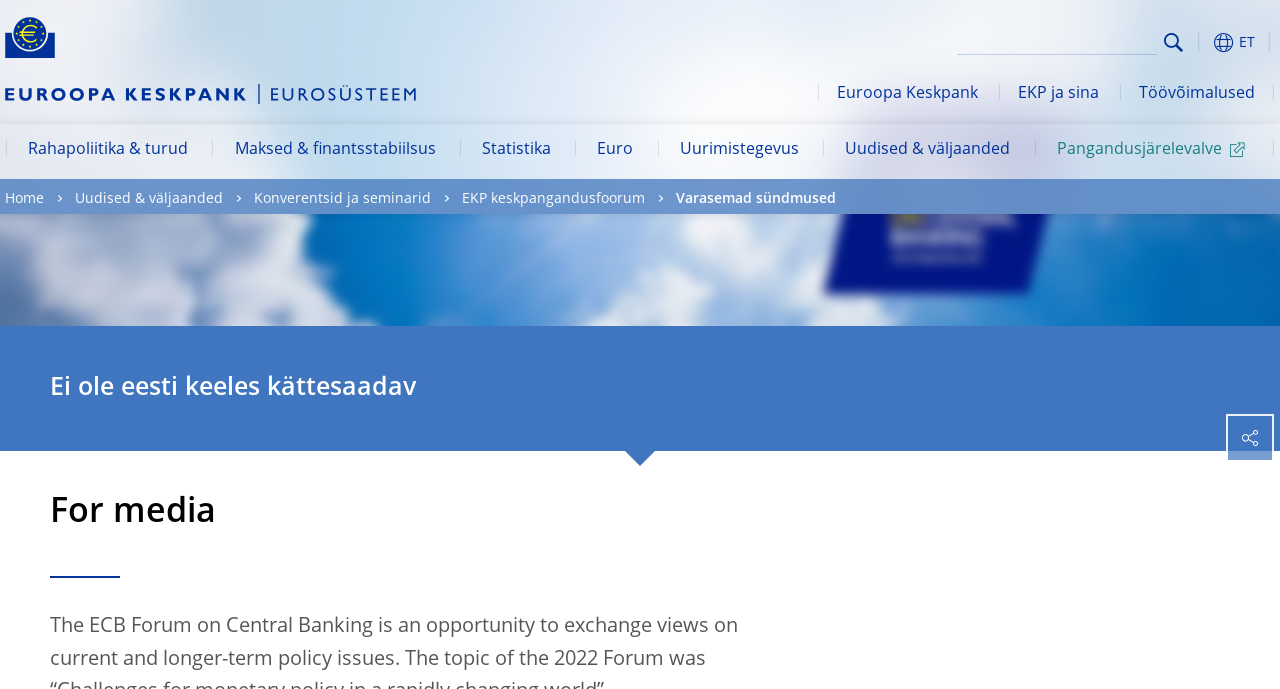What is the main navigation section divided into?
Could you answer the question with a detailed and thorough explanation?

The main navigation section has 9 links, including 'Rahapoliitika & turud', 'Maksed & finantsstabiilsus', 'Statistika', 'Euro', 'Uurimistegevus', 'Uudised & väljaanded', 'Pangandusjärelevalve', 'Euroopa Keskpank', and 'EKP ja sina'.